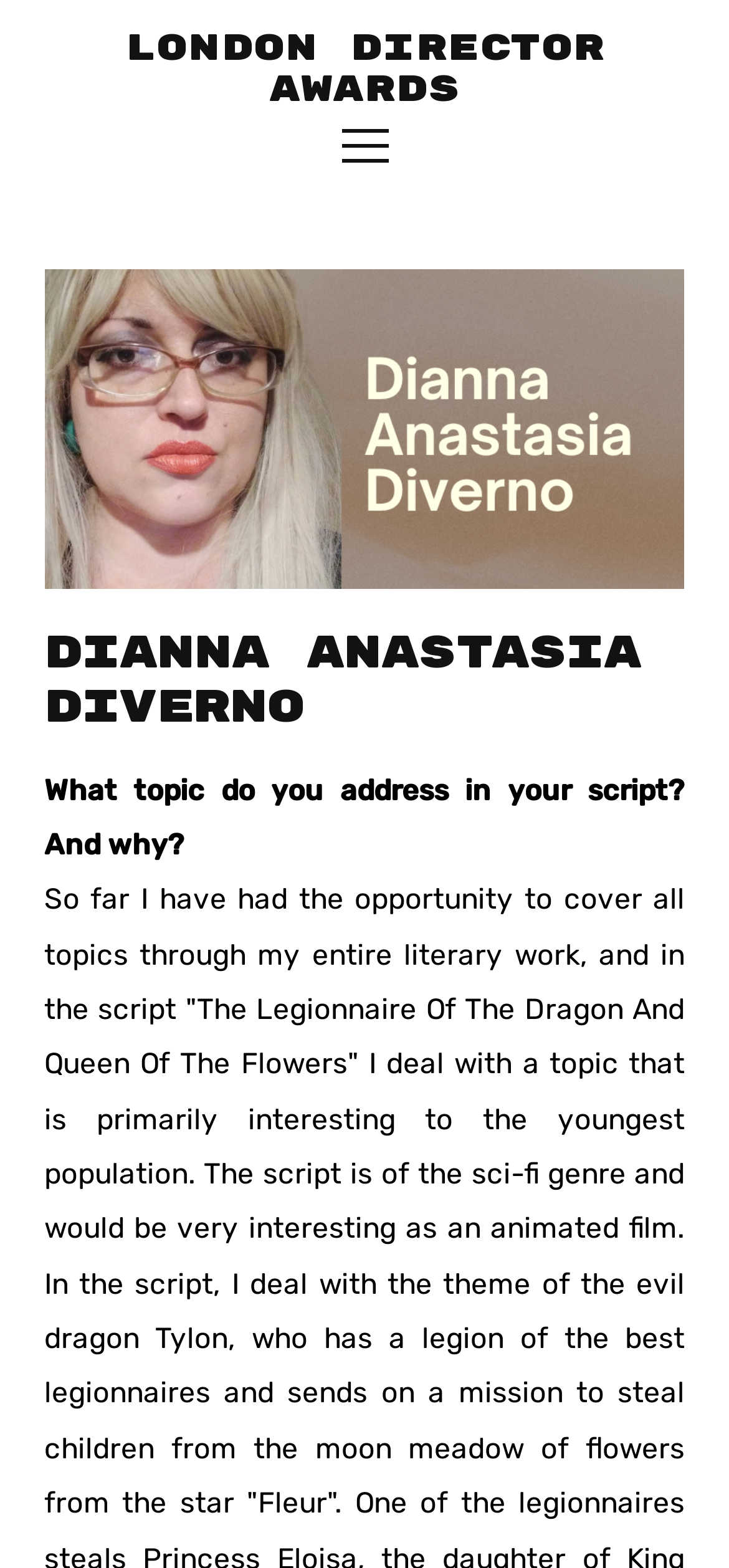What is the topic addressed in the script?
Answer with a single word or phrase, using the screenshot for reference.

Not specified